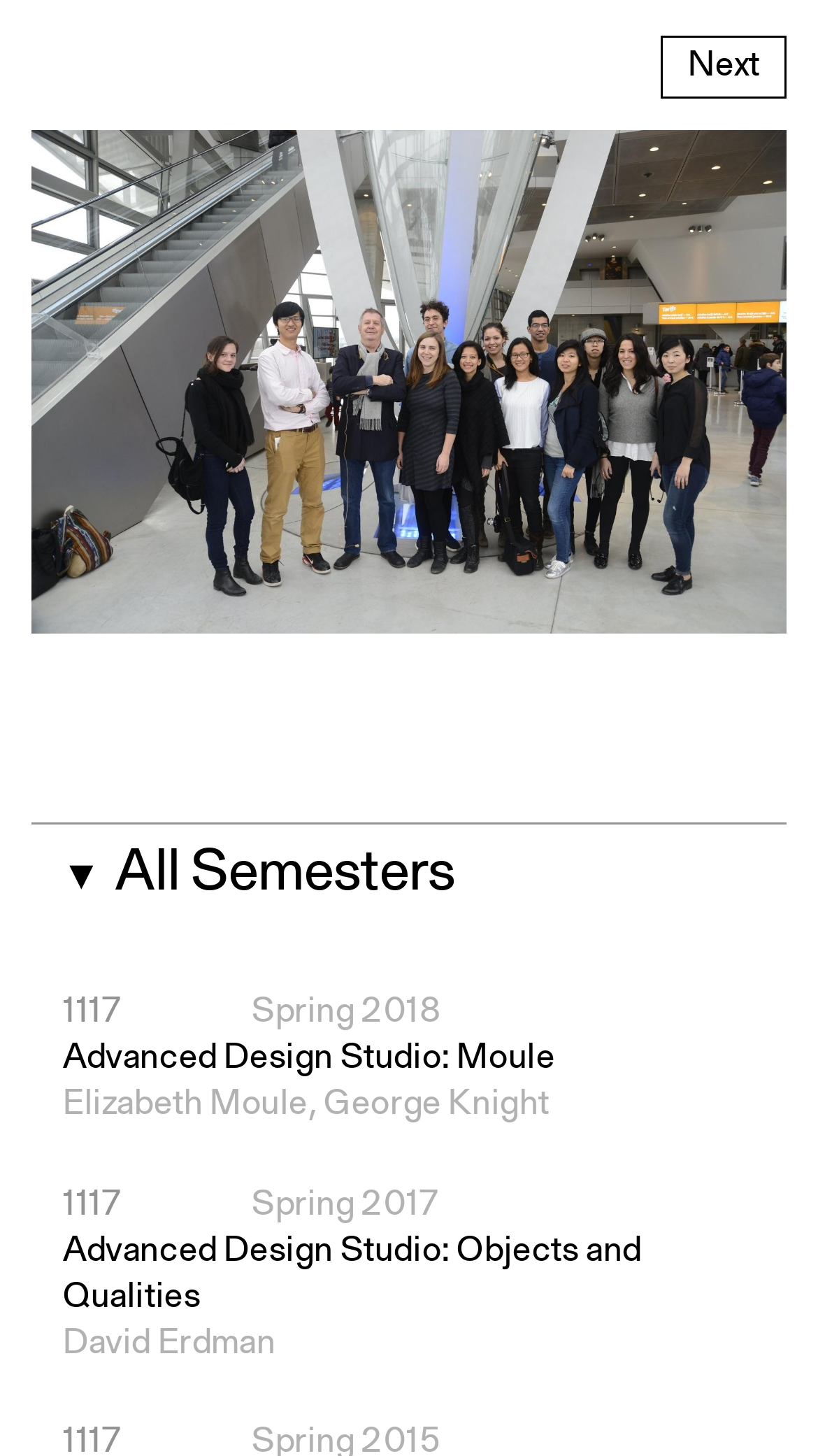Provide your answer in one word or a succinct phrase for the question: 
What is the title of the image carousel?

Studio Prix trip to Lyon and Vienna